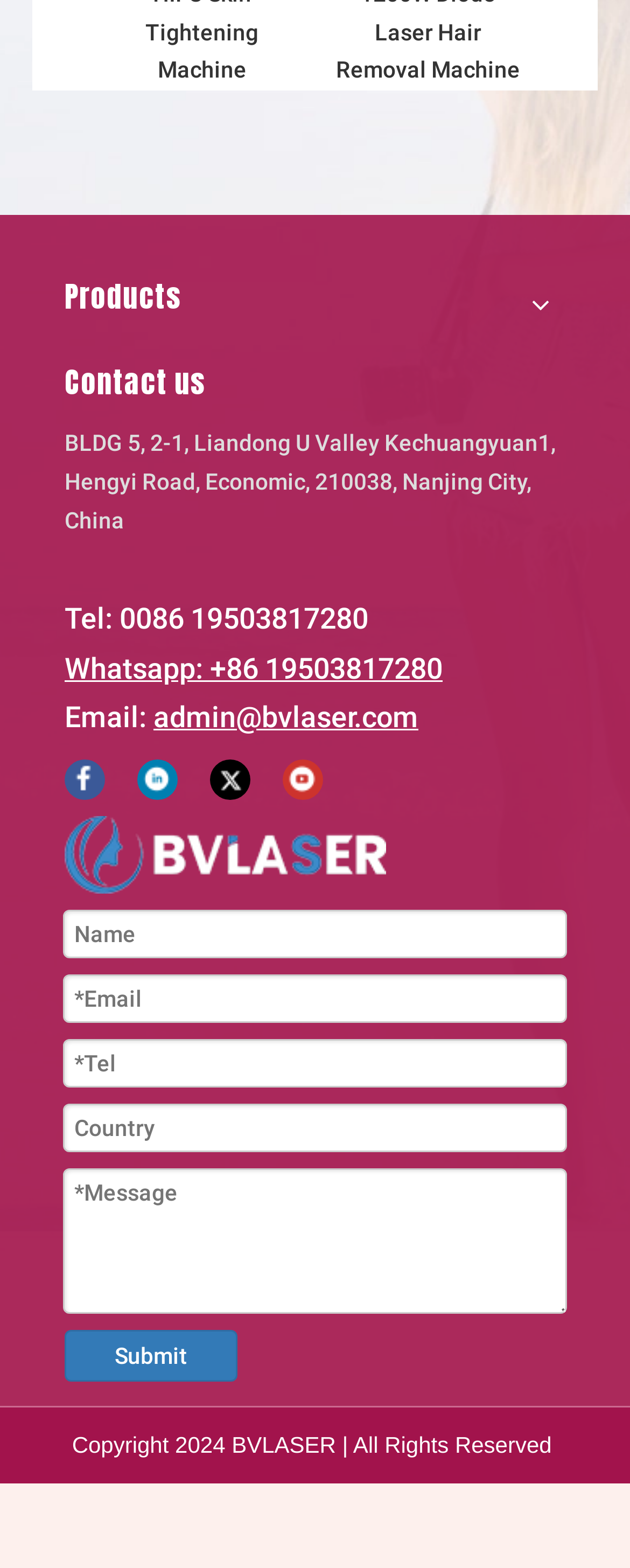What is the company's phone number? Using the information from the screenshot, answer with a single word or phrase.

0086 19503817280